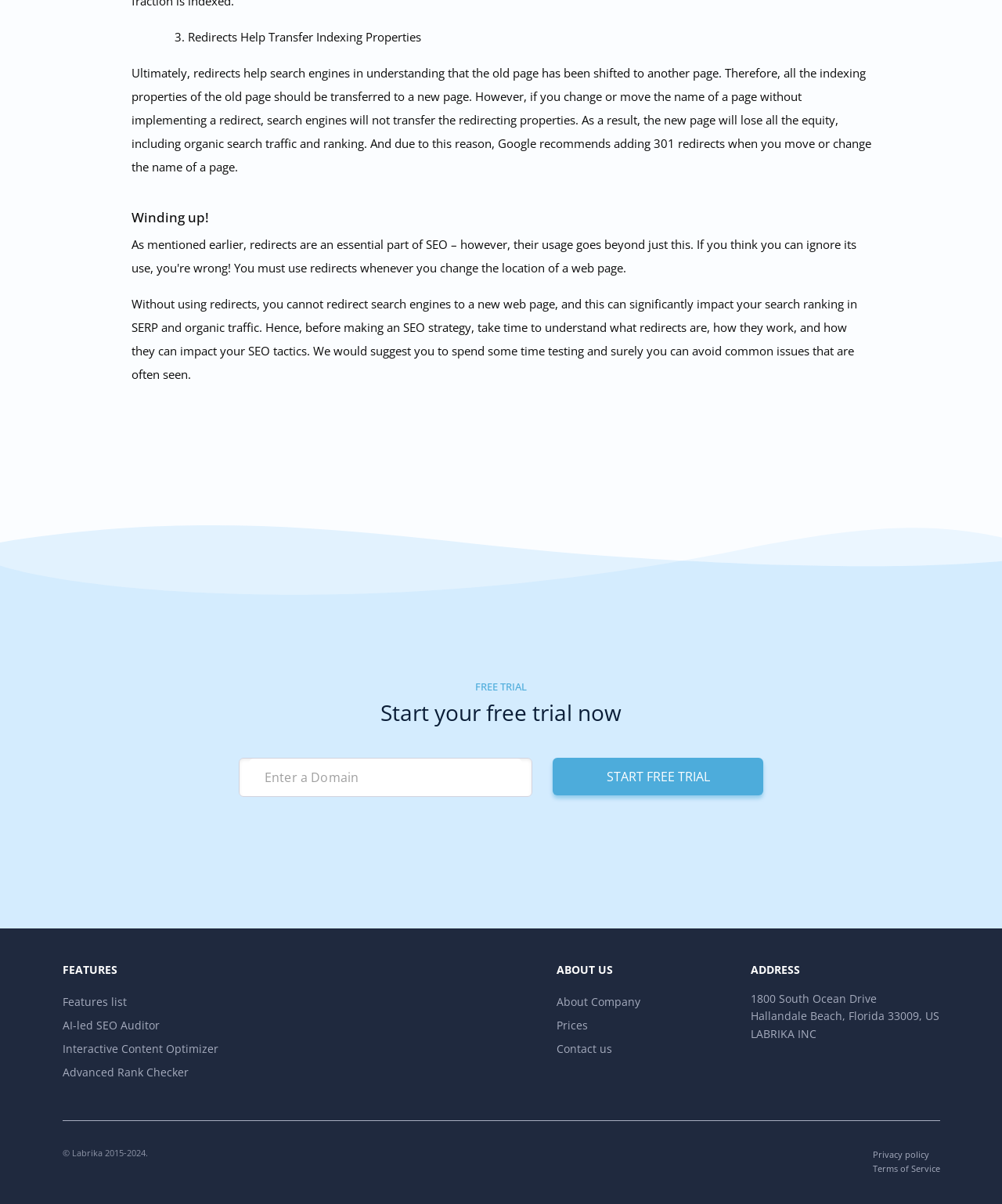What is recommended by Google when you move or change the name of a page?
Answer with a single word or phrase, using the screenshot for reference.

Add 301 redirects